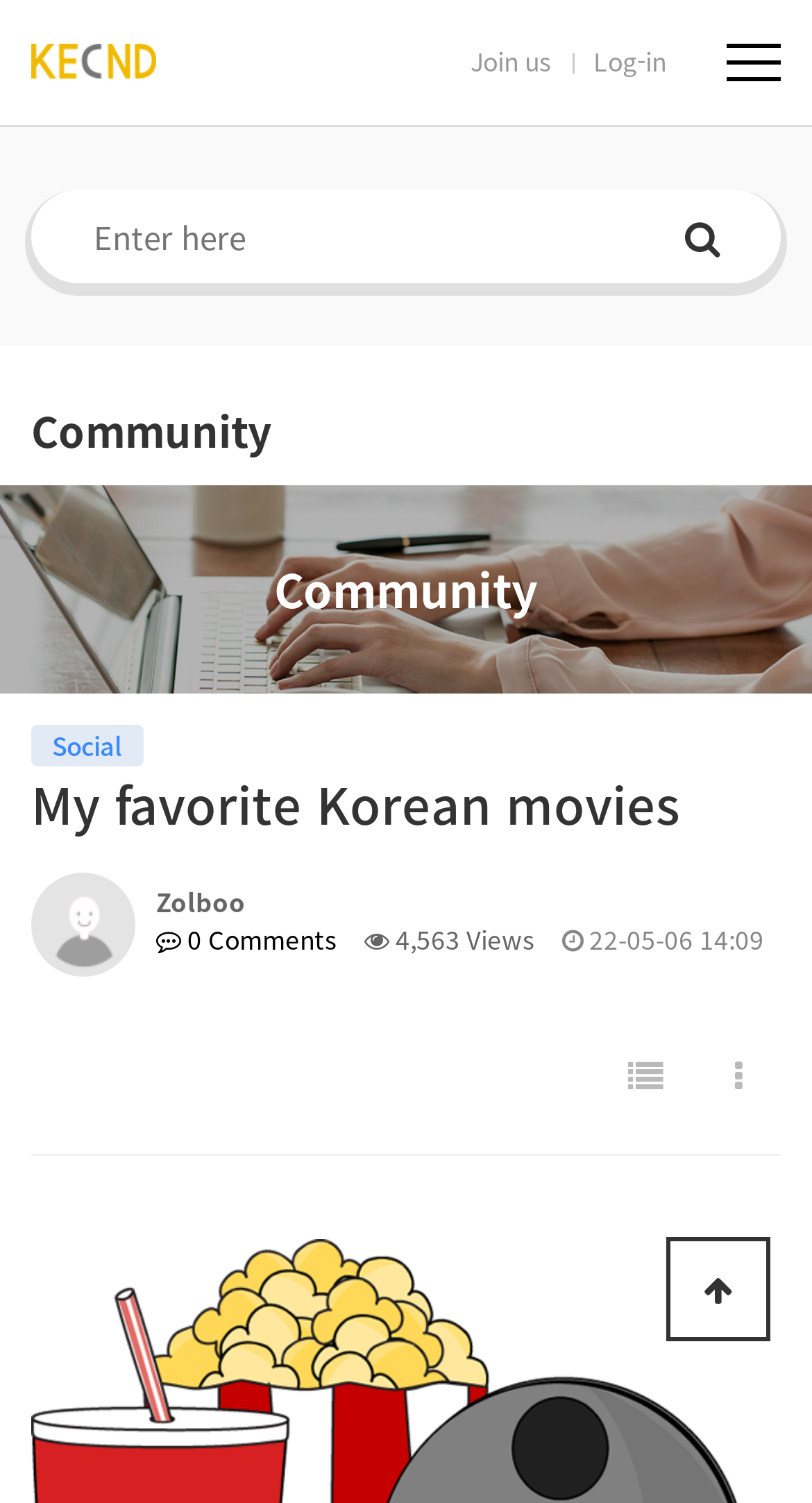Can you provide the bounding box coordinates for the element that should be clicked to implement the instruction: "Log in to the account"?

[0.731, 0.028, 0.821, 0.053]